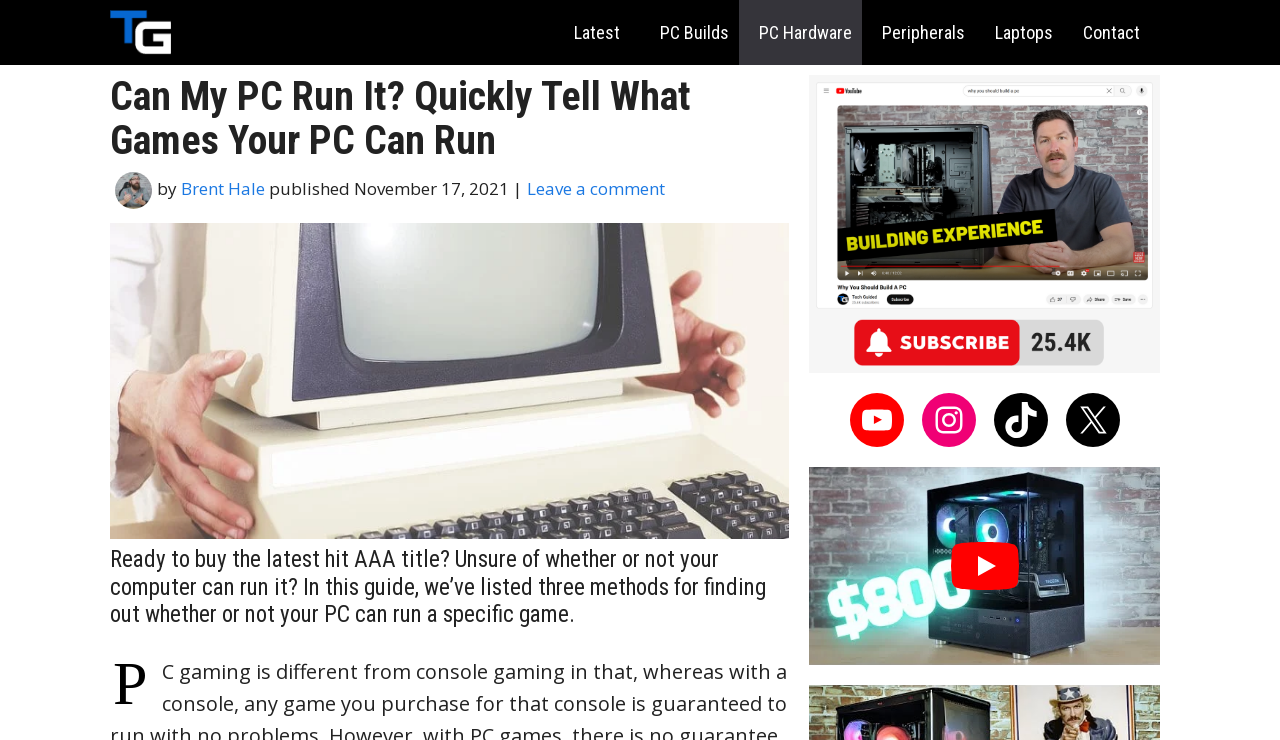Extract the bounding box coordinates for the HTML element that matches this description: "PC Builds". The coordinates should be four float numbers between 0 and 1, i.e., [left, top, right, bottom].

[0.5, 0.0, 0.577, 0.088]